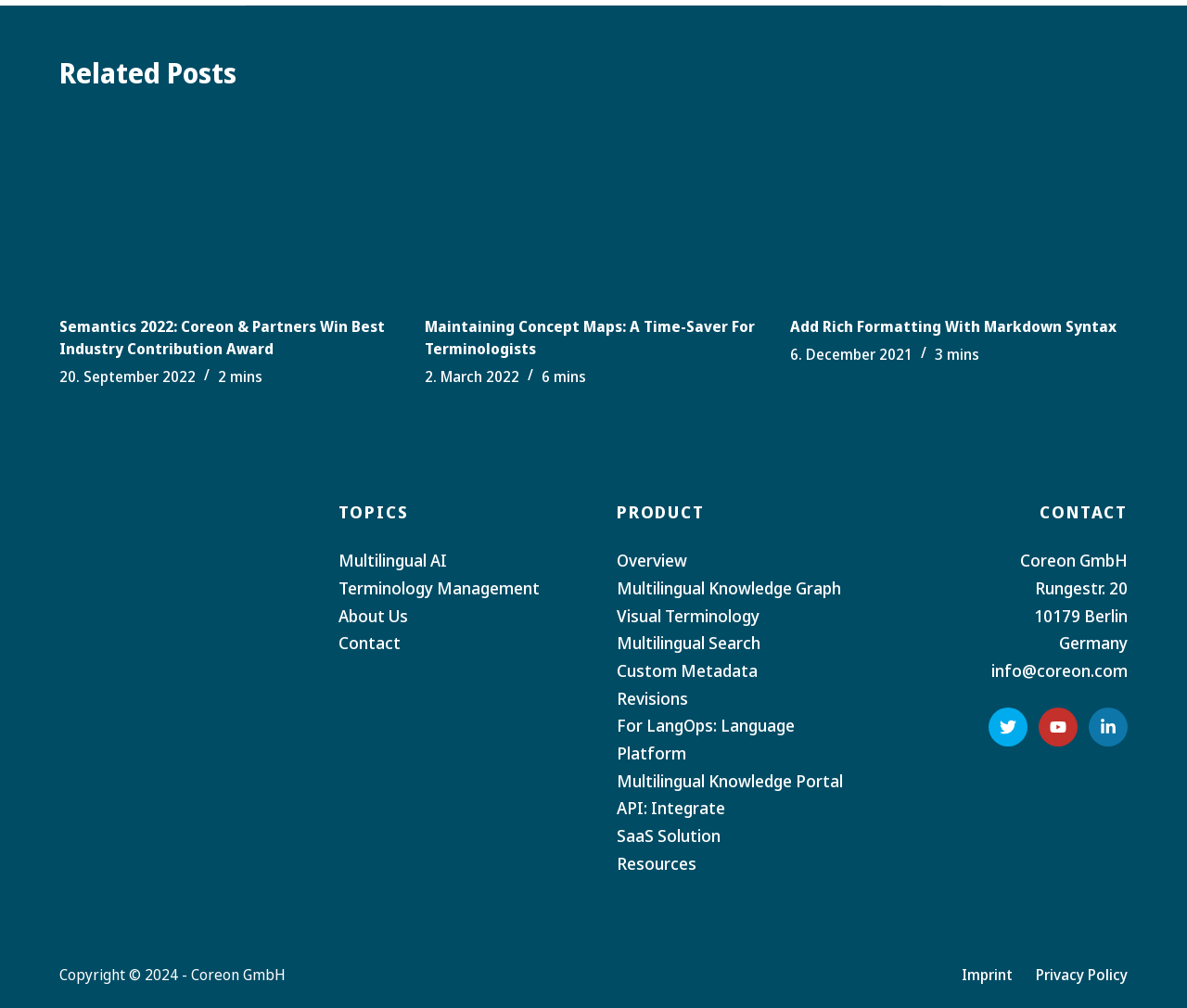Given the element description, predict the bounding box coordinates in the format (top-left x, top-left y, bottom-right x, bottom-right y). Make sure all values are between 0 and 1. Here is the element description: API: Integrate

[0.52, 0.791, 0.611, 0.813]